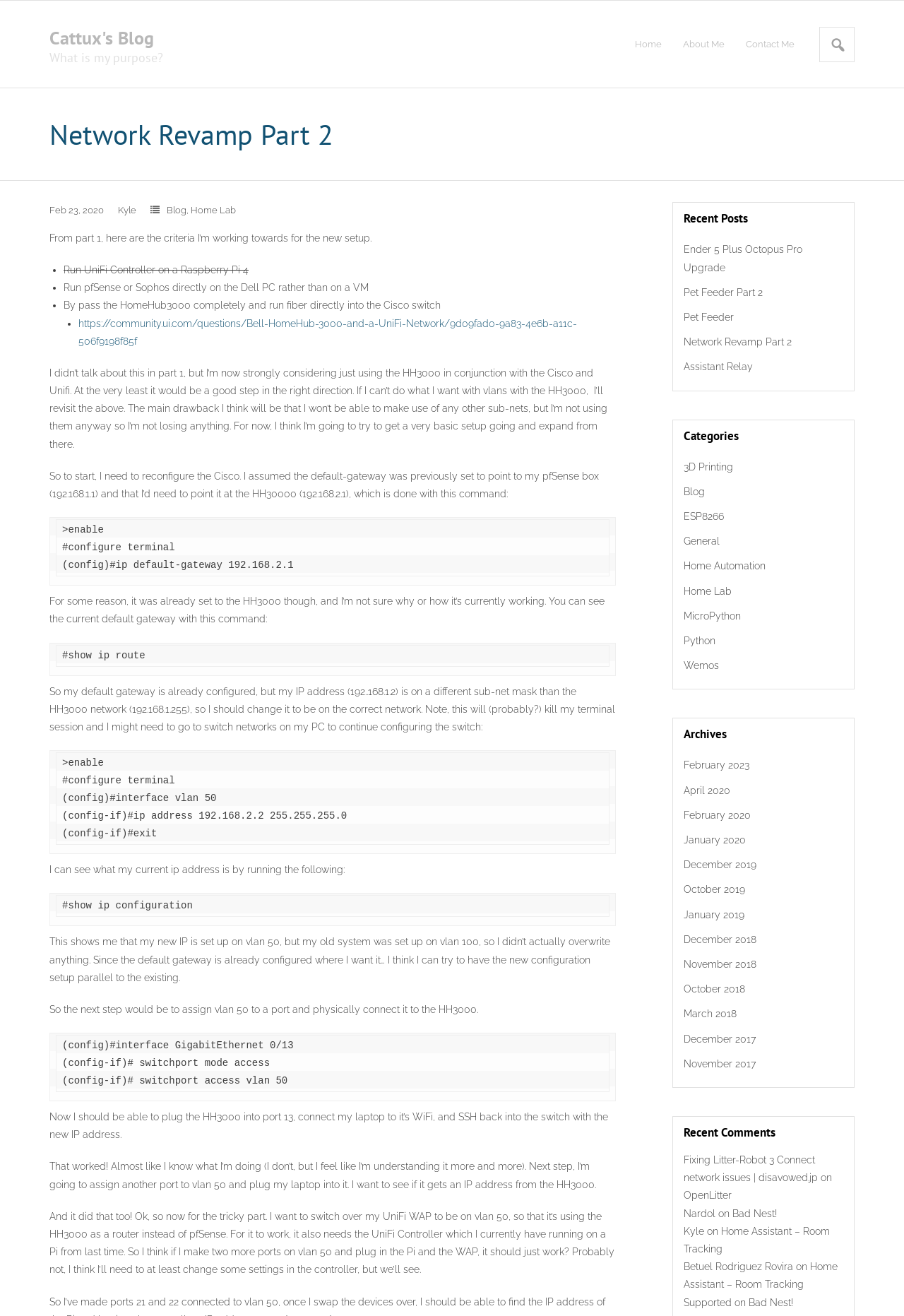Explain in detail what you observe on this webpage.

This webpage is a blog post titled "Network Revamp Part 2" on Cattux's Blog. At the top, there is a navigation menu with links to "Home", "About Me", and "Contact Me". Below the navigation menu, there is a heading with the title of the blog post. 

The blog post is divided into several sections. The first section describes the criteria for the new network setup, including running UniFi Controller on a Raspberry Pi 4, running pfSense or Sophos directly on a Dell PC, and bypassing the HomeHub3000 completely. 

The next section explains the process of reconfiguring the Cisco switch, including setting the default gateway and IP address. The text includes code snippets and explanations of the commands used. 

The following sections describe the process of setting up vlan 50, assigning it to a port, and connecting the HH3000 to the switch. The author also explains how they tested the setup by plugging their laptop into the switch and accessing the internet through the HH3000.

The blog post also includes a section with links to recent posts, categories, and archives. The recent posts section lists several blog post titles, including "Ender 5 Plus Octopus Pro Upgrade", "Pet Feeder Part 2", and "Assistant Relay". The categories section lists several categories, including "3D Printing", "Blog", "ESP8266", and "Home Automation". The archives section lists several months and years, including "February 2023", "April 2020", and "December 2019".